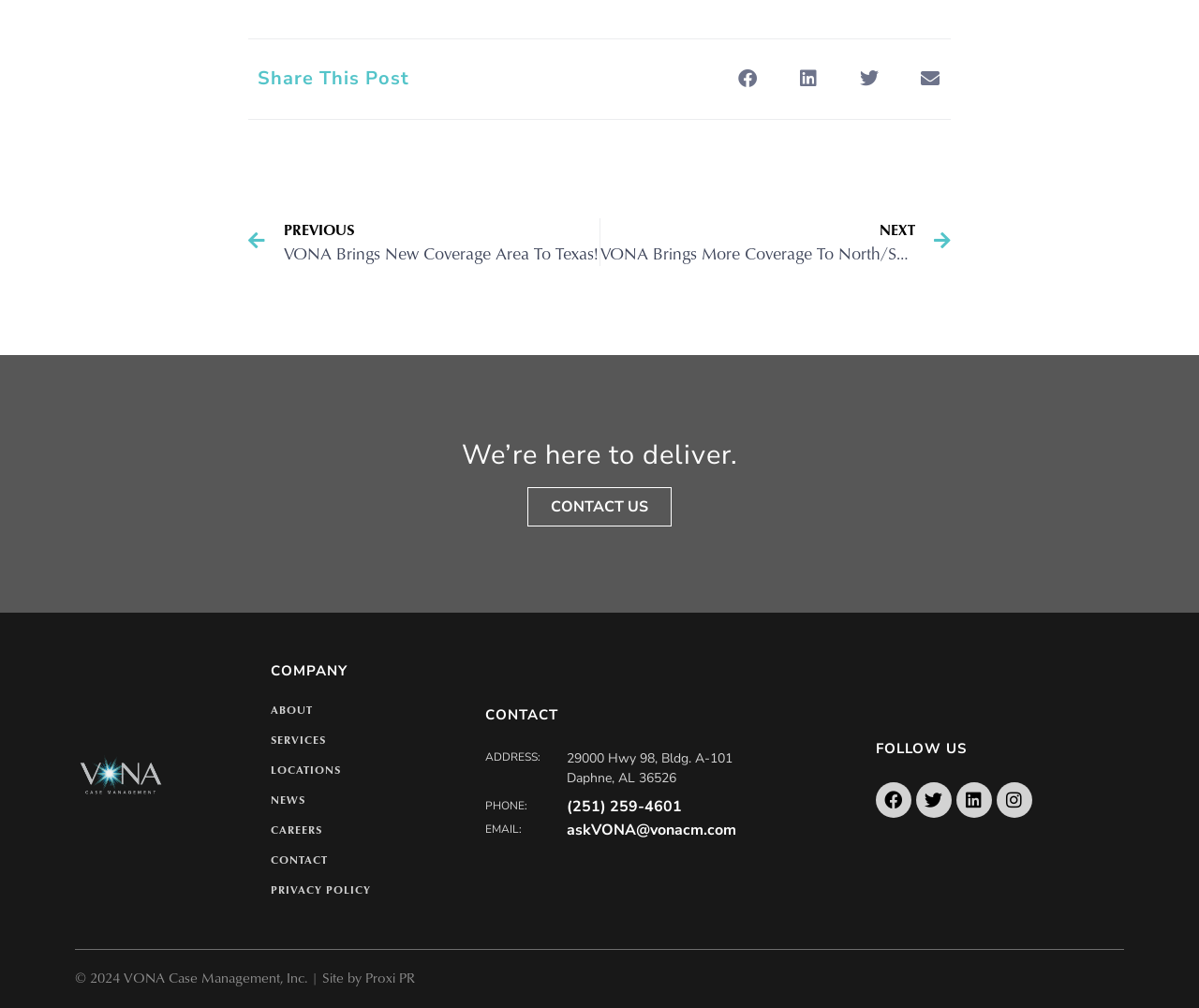Respond to the following question with a brief word or phrase:
What is the email address of the company?

askVONA@vonacm.com